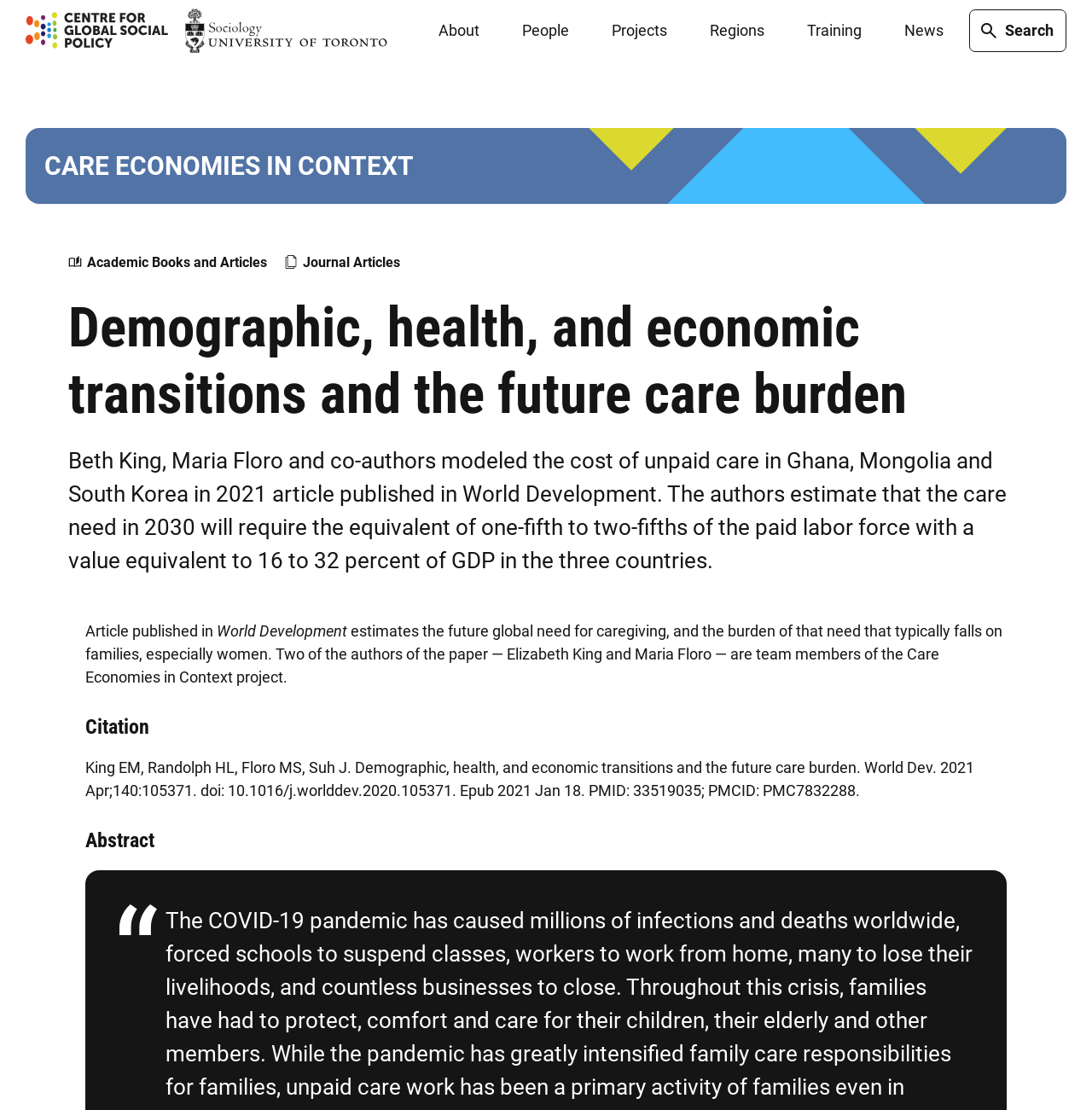Based on the visual content of the image, answer the question thoroughly: What is the name of the project mentioned on the webpage?

I found the answer by looking at the link 'CARE ECONOMIES IN CONTEXT' with bounding box coordinates [0.041, 0.138, 0.379, 0.161]. This link is a part of the webpage's content, indicating that the project 'Care Economies in Context' is relevant to the webpage's topic.